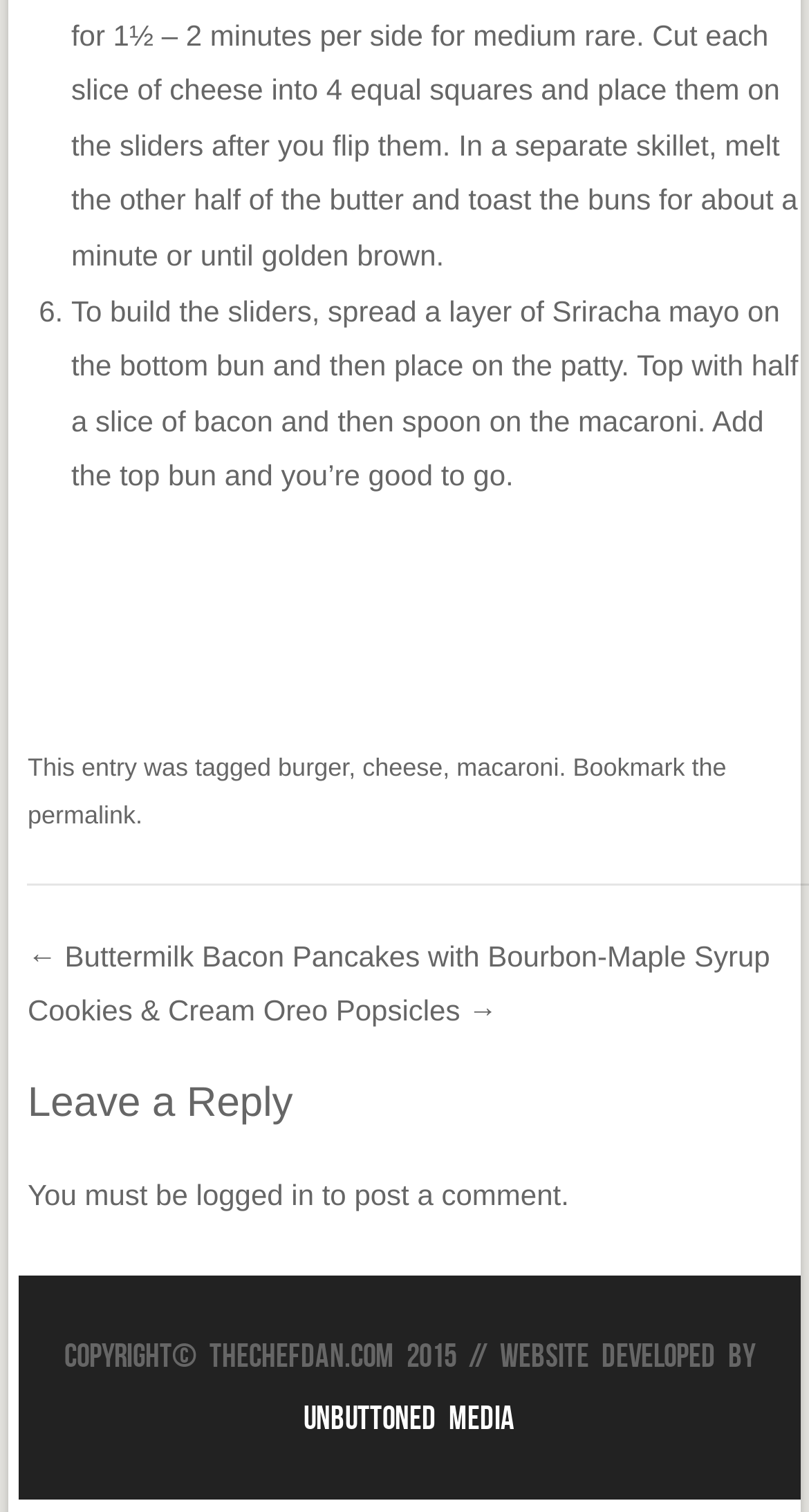What is the recipe described on this page?
Please answer using one word or phrase, based on the screenshot.

Sriracha mayo burger